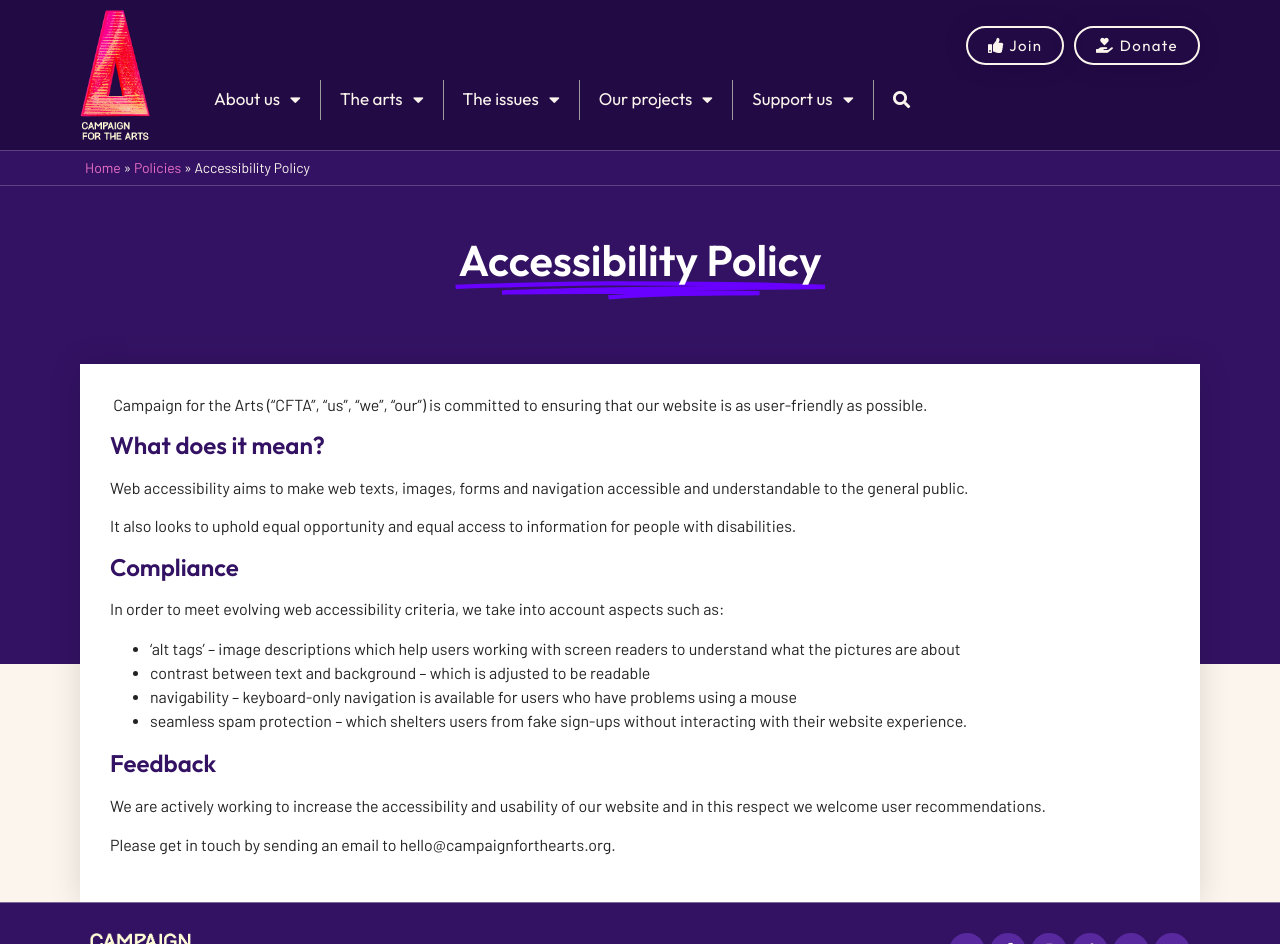Given the description: "Join", determine the bounding box coordinates of the UI element. The coordinates should be formatted as four float numbers between 0 and 1, [left, top, right, bottom].

[0.755, 0.027, 0.832, 0.068]